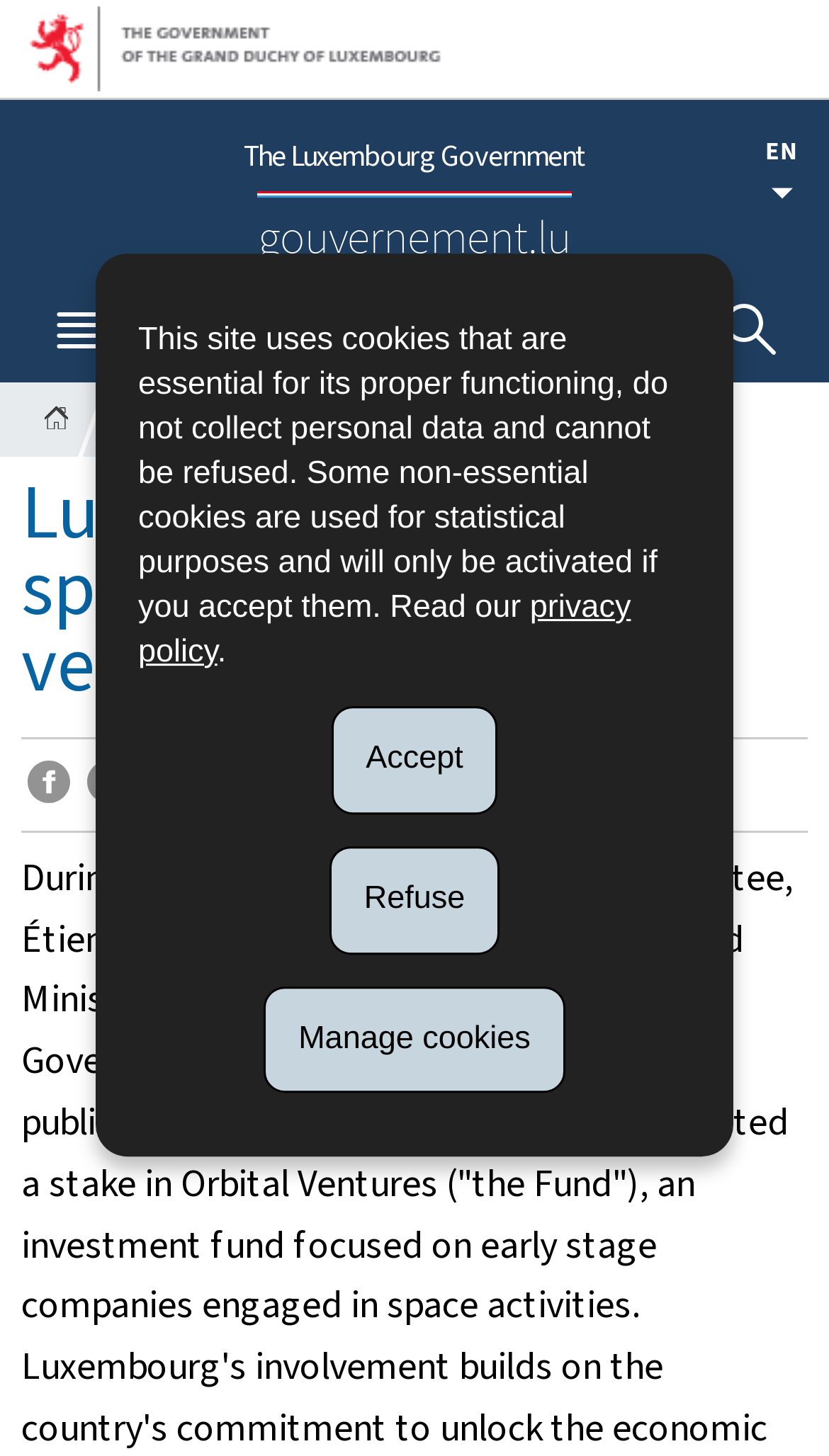What is the language of the webpage?
Answer the question with a thorough and detailed explanation.

I determined the language of the webpage by looking at the button 'Change the language' and the text 'EN' next to it, which indicates that the current language is English.